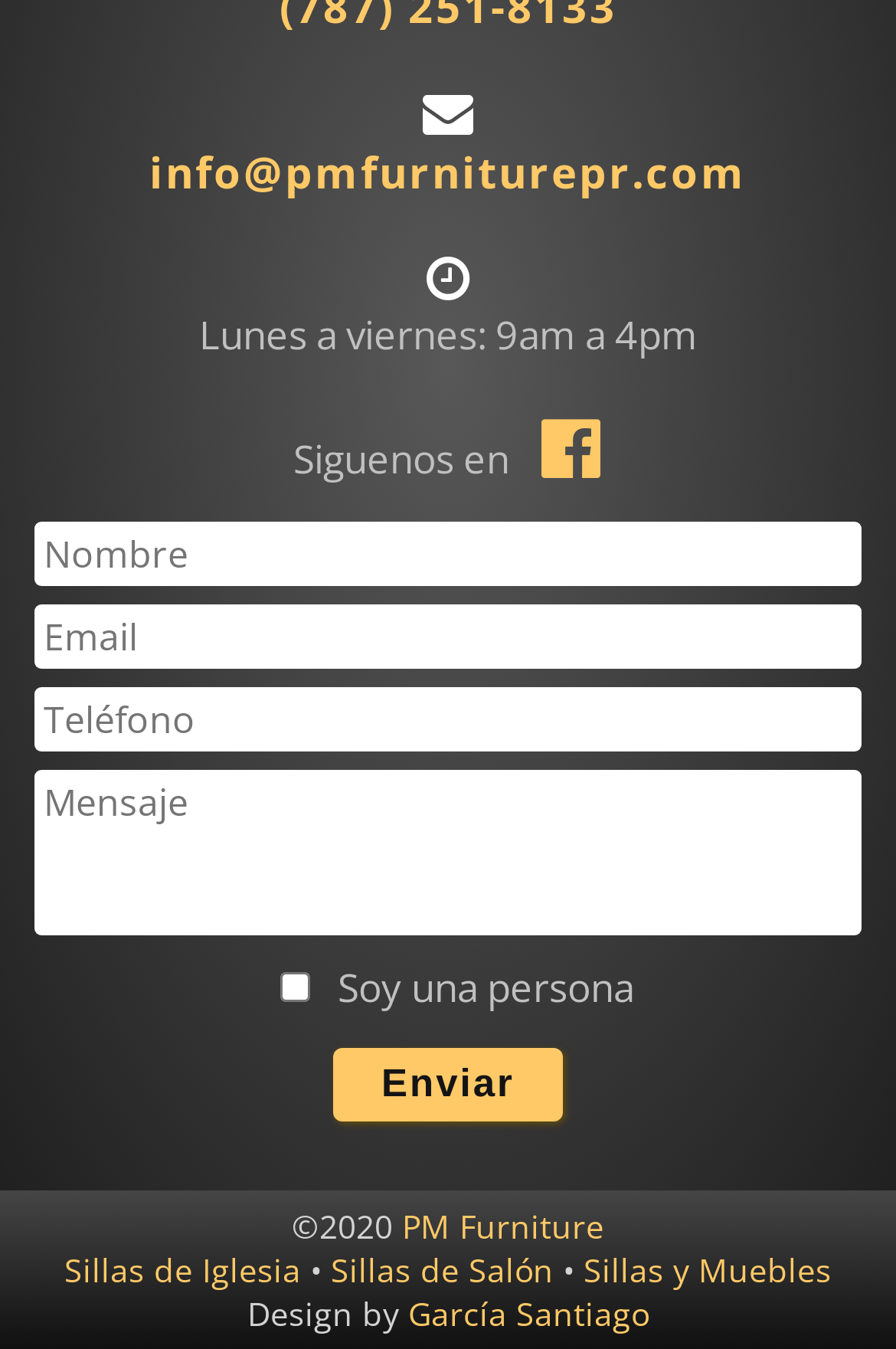Please determine the bounding box coordinates for the UI element described here. Use the format (top-left x, top-left y, bottom-right x, bottom-right y) with values bounded between 0 and 1: Sillas y Muebles

[0.651, 0.924, 0.928, 0.957]